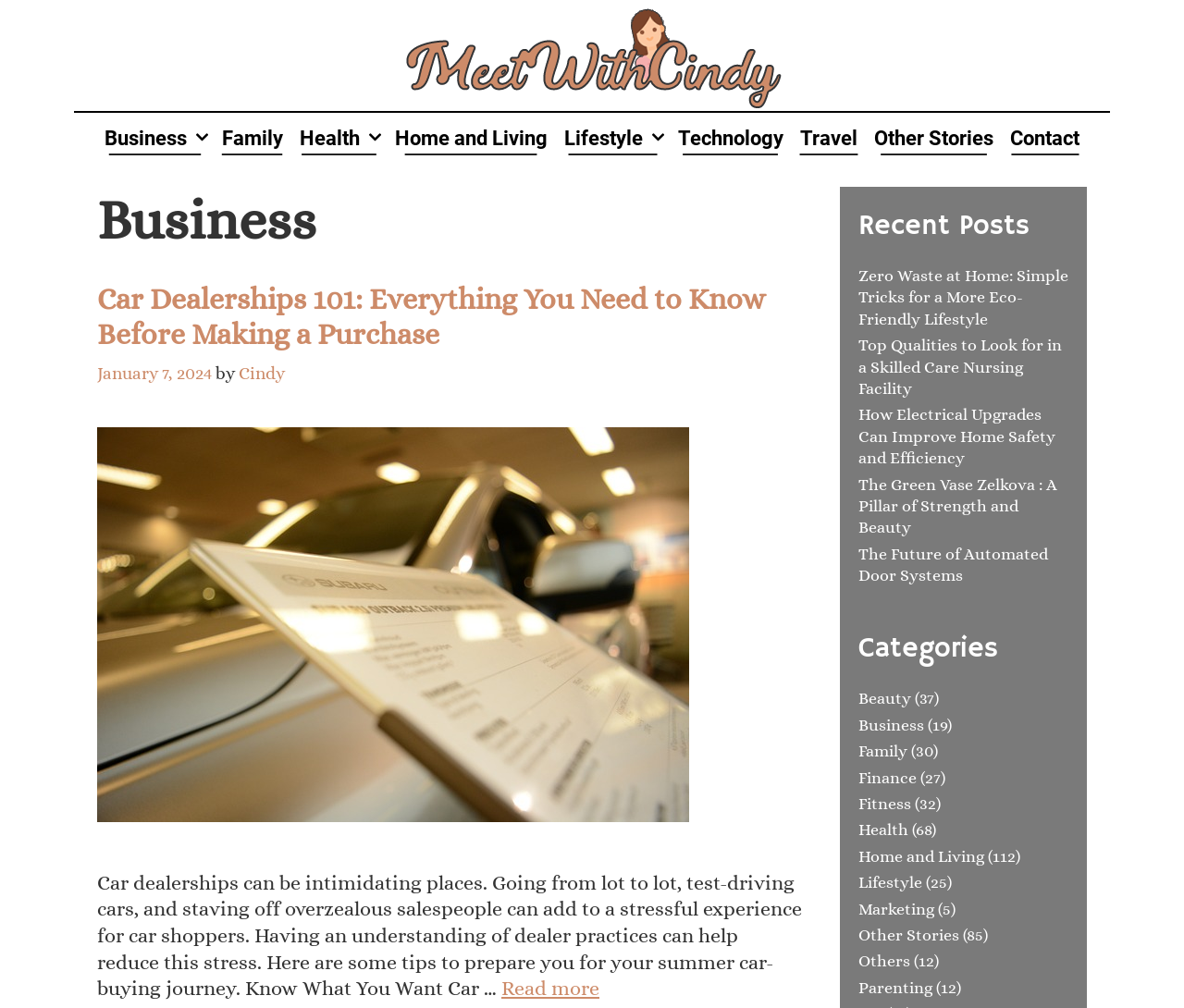Please specify the bounding box coordinates of the area that should be clicked to accomplish the following instruction: "Click on Meet with Cindy". The coordinates should consist of four float numbers between 0 and 1, i.e., [left, top, right, bottom].

[0.325, 0.041, 0.675, 0.064]